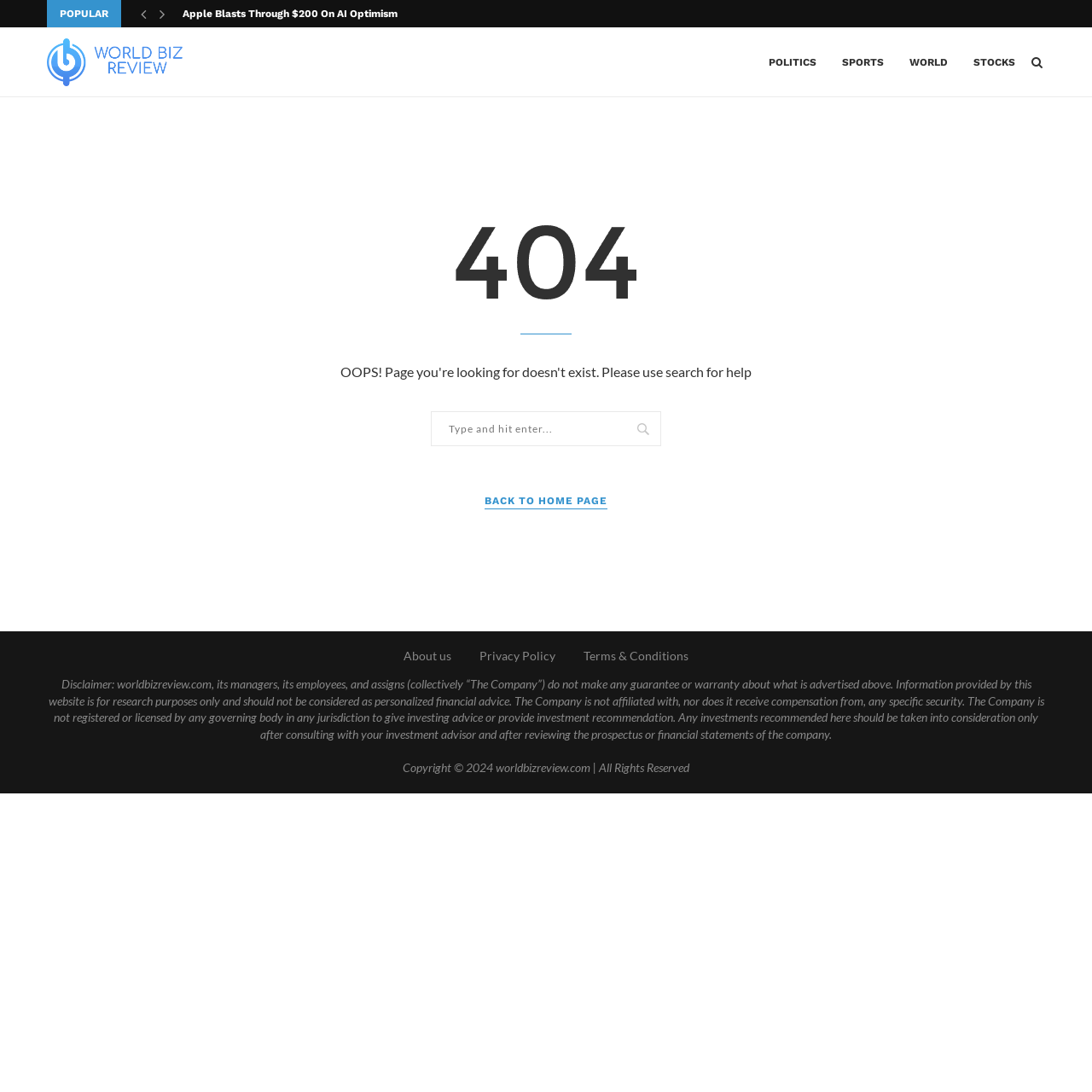Identify the bounding box coordinates for the region to click in order to carry out this instruction: "Go back to home page". Provide the coordinates using four float numbers between 0 and 1, formatted as [left, top, right, bottom].

[0.444, 0.451, 0.556, 0.466]